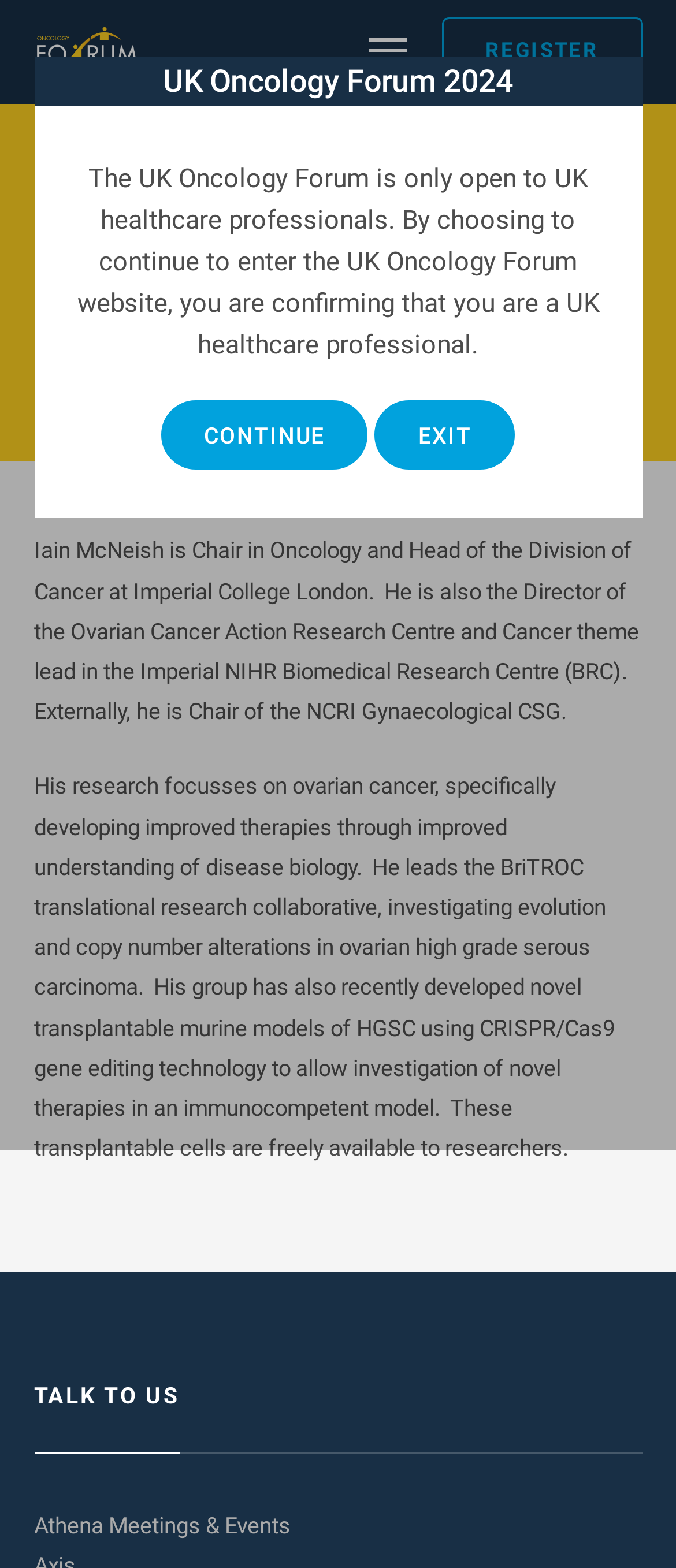Provide a brief response in the form of a single word or phrase:
What is the focus of Professor Iain McNeish's research?

Ovarian cancer